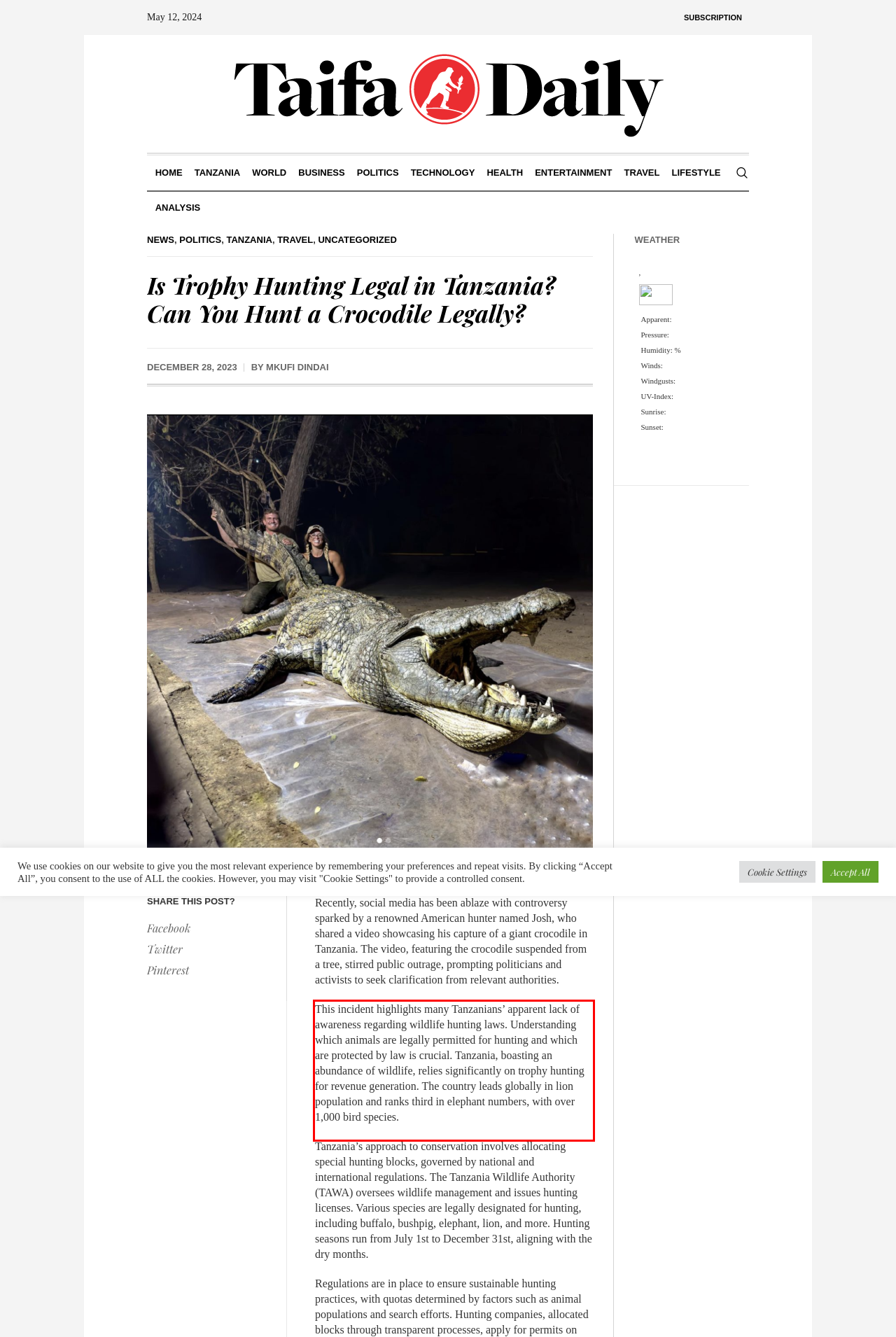Observe the screenshot of the webpage, locate the red bounding box, and extract the text content within it.

This incident highlights many Tanzanians’ apparent lack of awareness regarding wildlife hunting laws. Understanding which animals are legally permitted for hunting and which are protected by law is crucial. Tanzania, boasting an abundance of wildlife, relies significantly on trophy hunting for revenue generation. The country leads globally in lion population and ranks third in elephant numbers, with over 1,000 bird species.